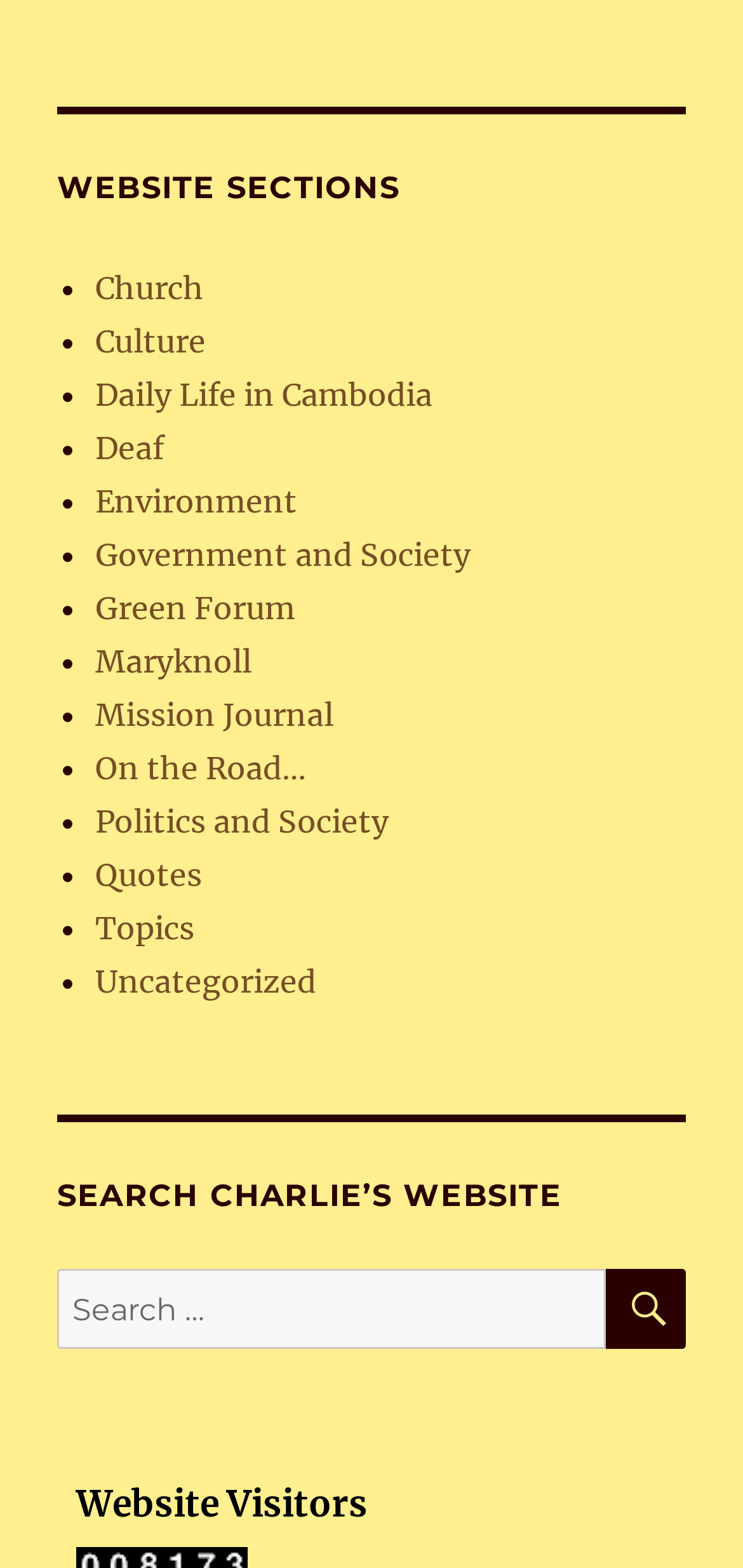Please identify the bounding box coordinates of the clickable area that will fulfill the following instruction: "Click on the 'Uncategorized' link". The coordinates should be in the format of four float numbers between 0 and 1, i.e., [left, top, right, bottom].

[0.128, 0.613, 0.426, 0.638]